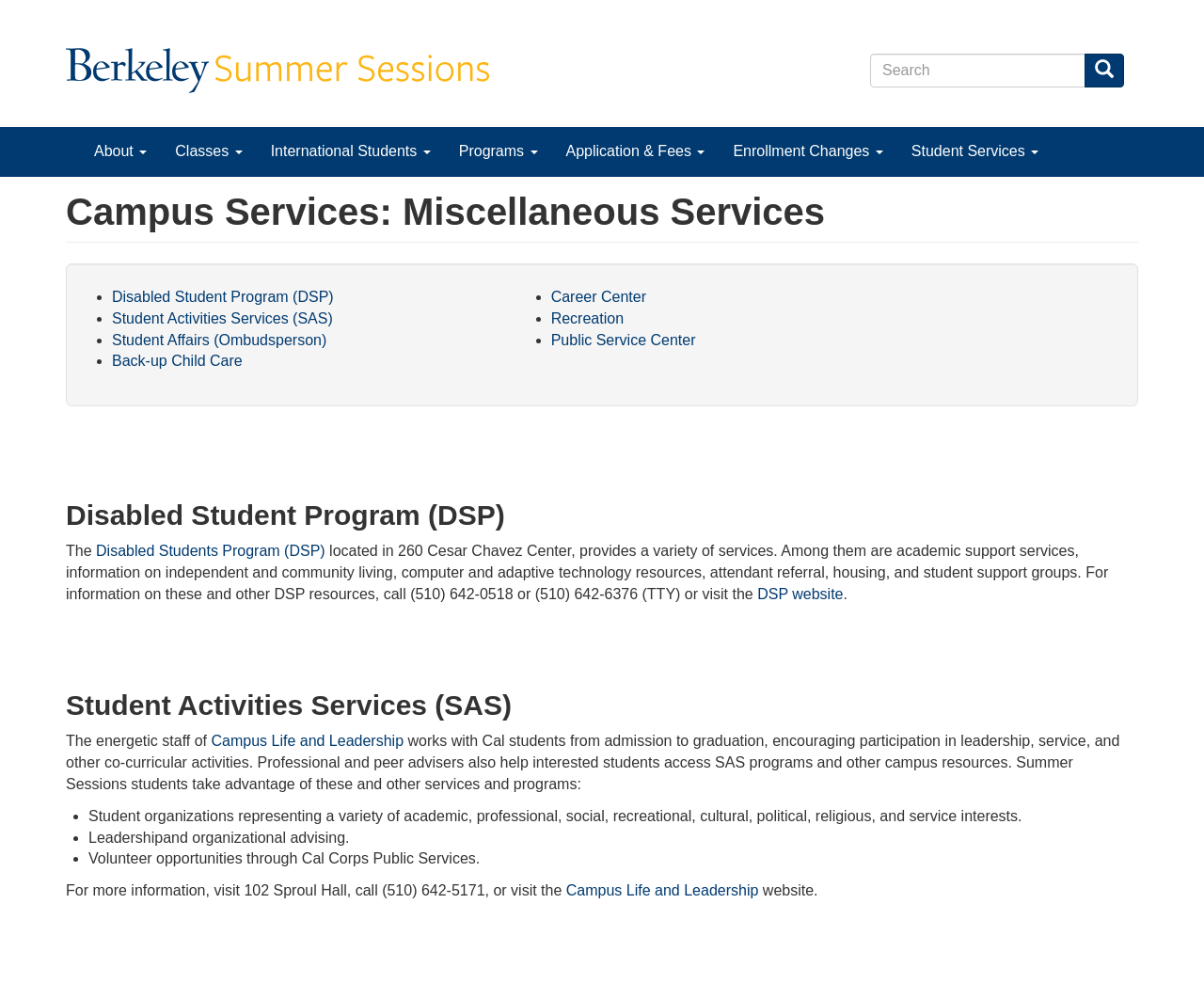Please identify the bounding box coordinates for the region that you need to click to follow this instruction: "Share on Facebook".

None